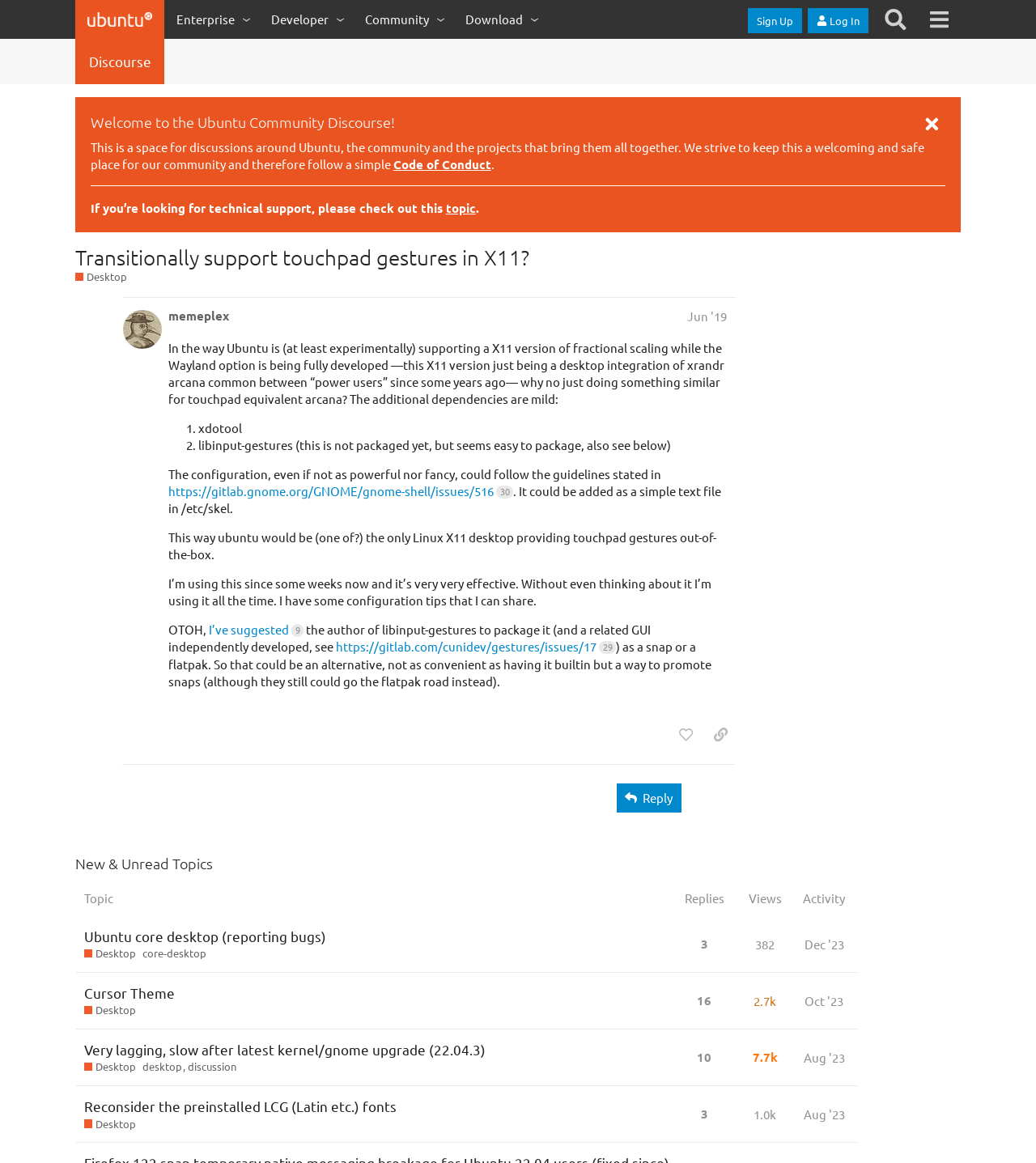Find the bounding box coordinates for the element that must be clicked to complete the instruction: "Reply". The coordinates should be four float numbers between 0 and 1, indicated as [left, top, right, bottom].

[0.595, 0.674, 0.658, 0.699]